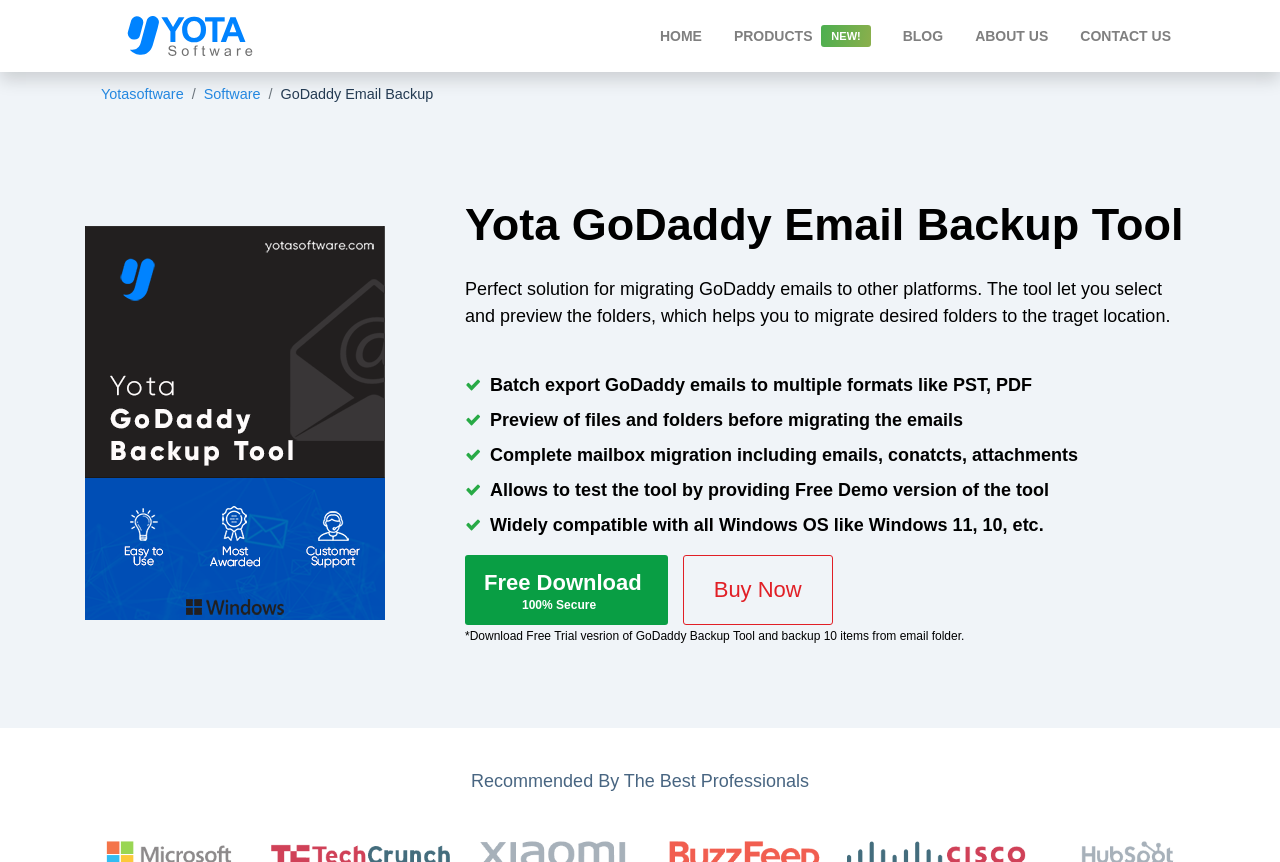Identify the bounding box coordinates for the element you need to click to achieve the following task: "Visit the blog". The coordinates must be four float values ranging from 0 to 1, formatted as [left, top, right, bottom].

[0.699, 0.009, 0.743, 0.074]